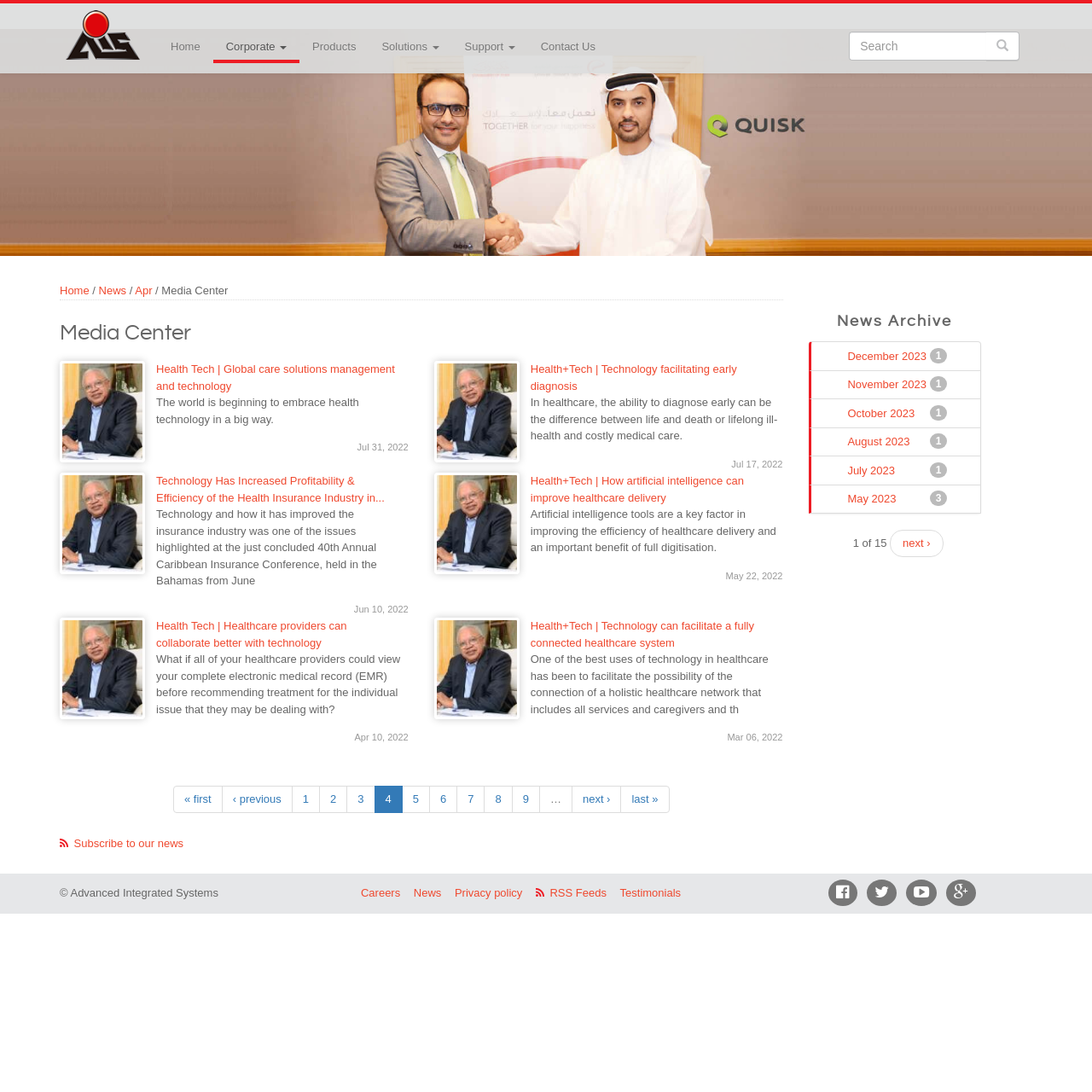Find and indicate the bounding box coordinates of the region you should select to follow the given instruction: "Search for something".

[0.778, 0.029, 0.934, 0.055]